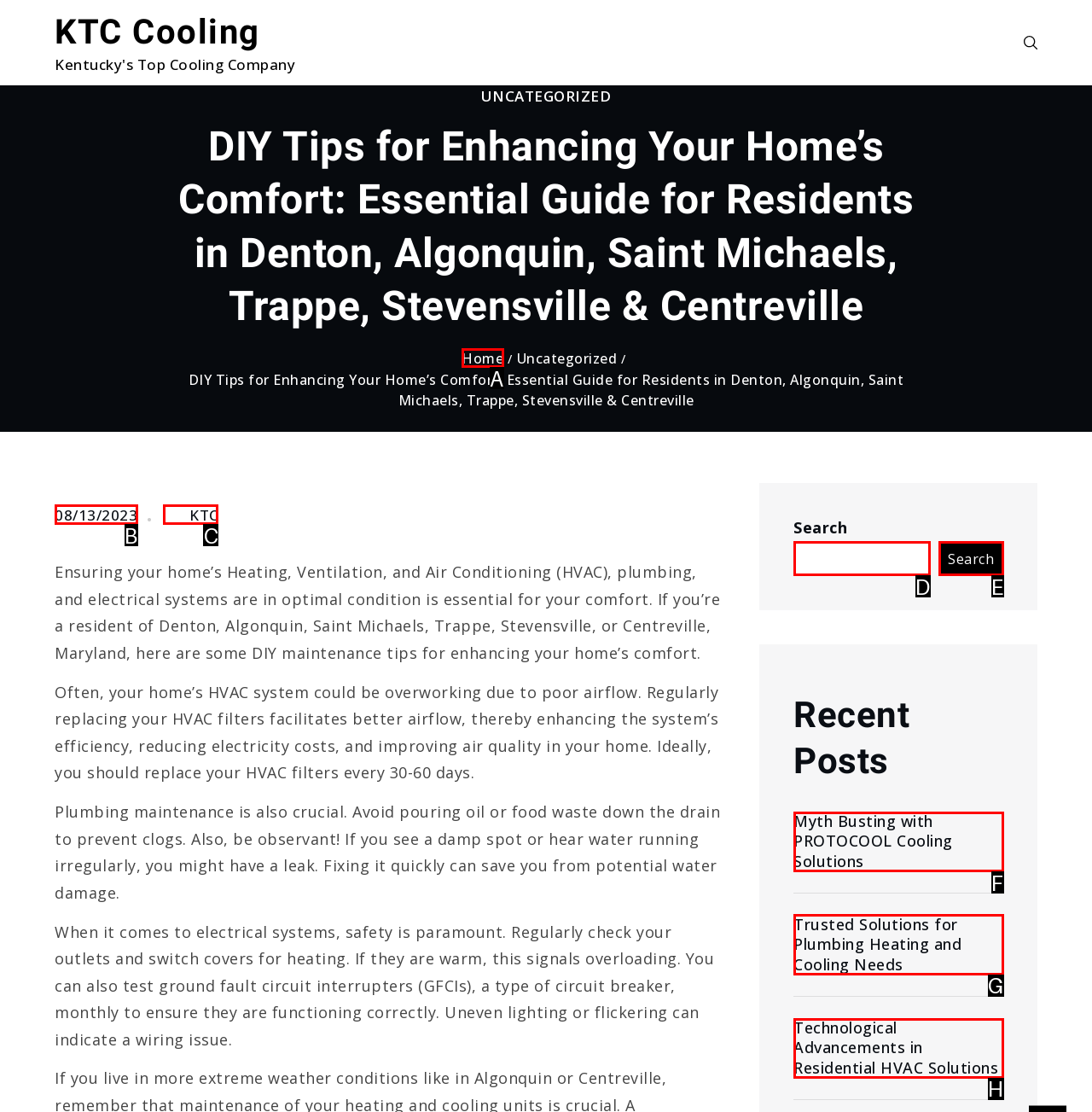To execute the task: Create a new topic, which one of the highlighted HTML elements should be clicked? Answer with the option's letter from the choices provided.

None